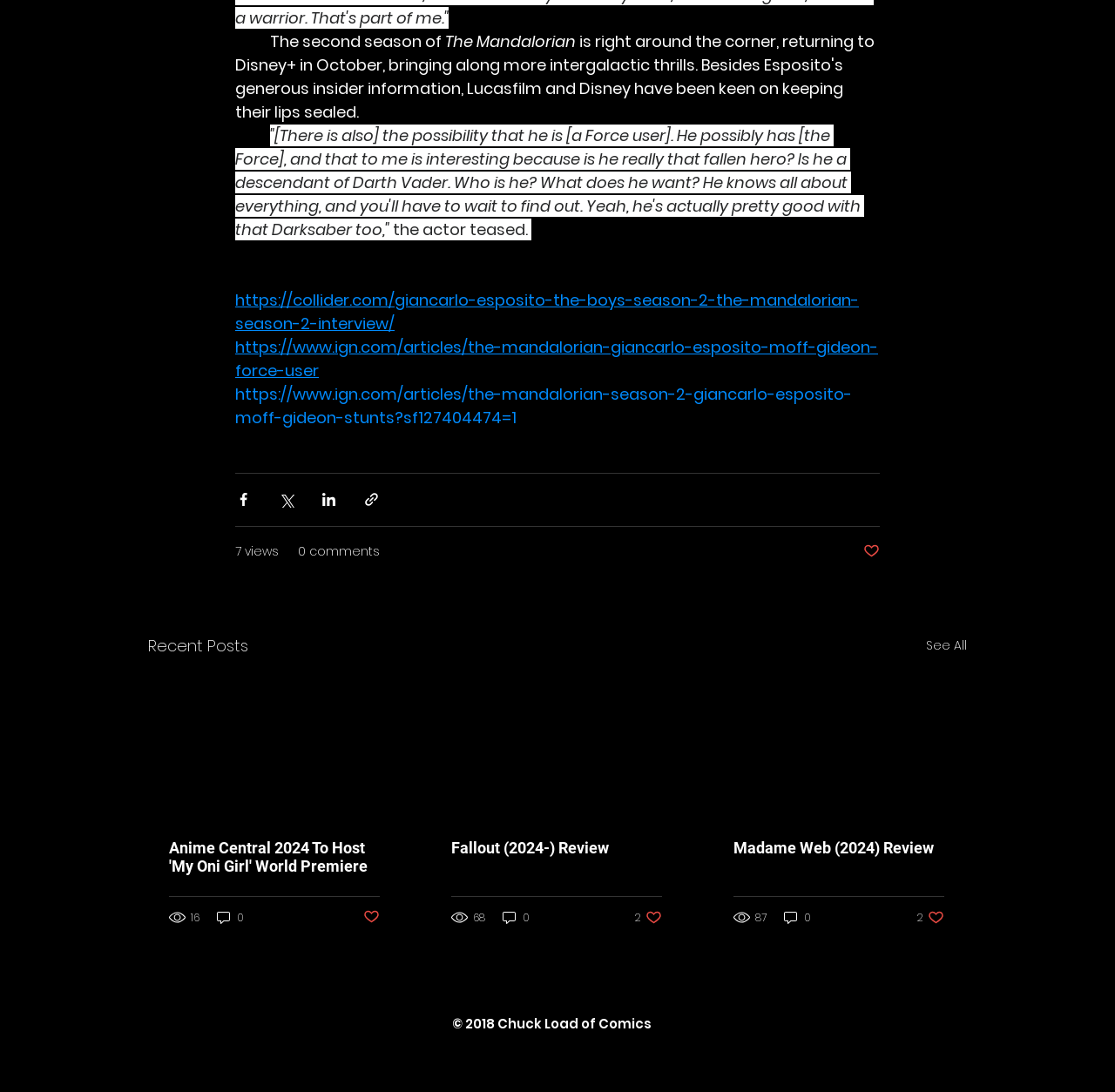Identify the bounding box coordinates of the clickable region required to complete the instruction: "Read the article about Giancarlo Esposito". The coordinates should be given as four float numbers within the range of 0 and 1, i.e., [left, top, right, bottom].

[0.211, 0.264, 0.77, 0.306]